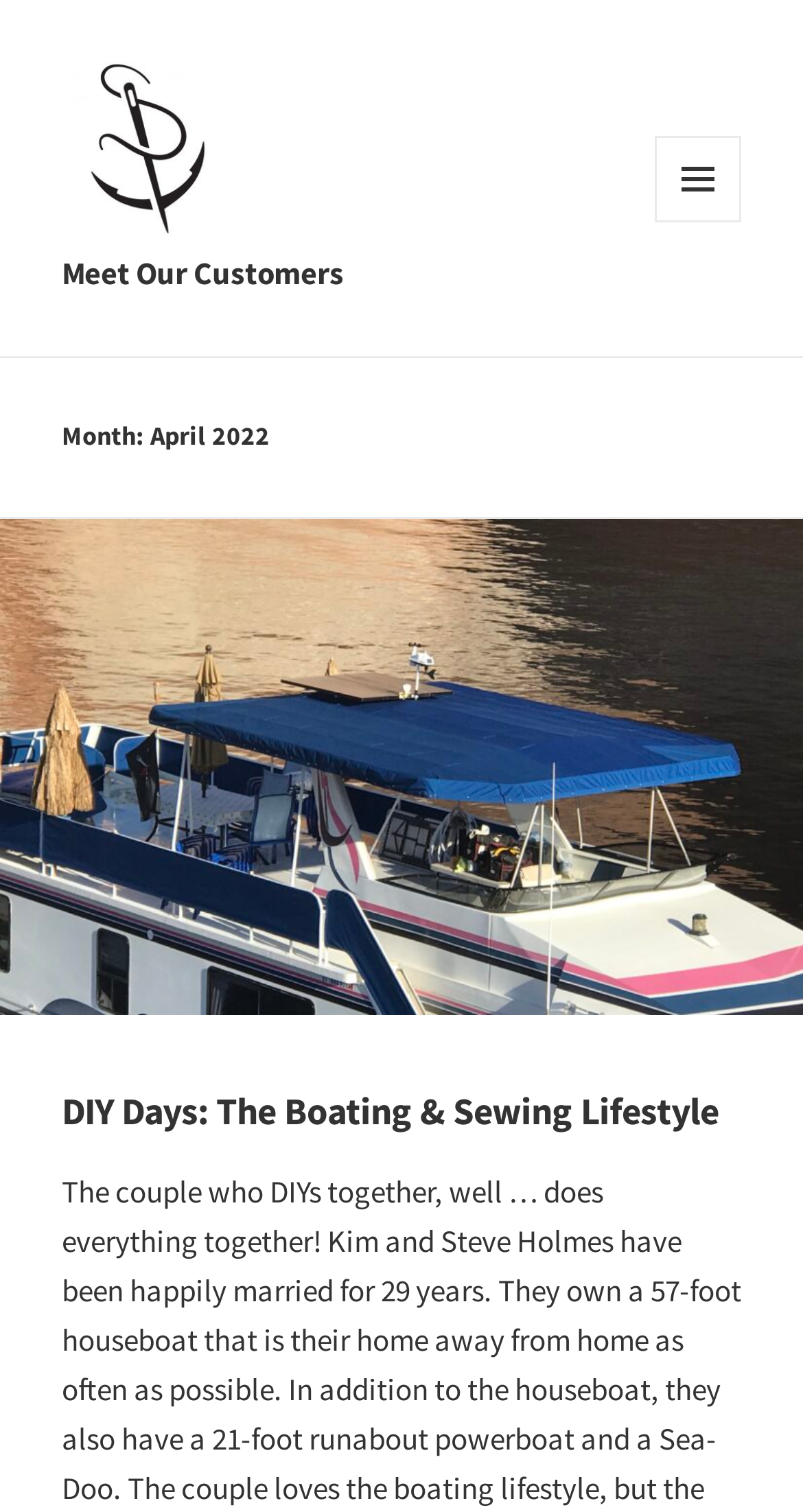Craft a detailed narrative of the webpage's structure and content.

The webpage is titled "April 2022 - Meet Our Customers" and features a prominent link with the same title at the top left corner. Below this link, there is an image with the same title, taking up a significant portion of the top section. 

To the right of the image, there is another link with the same title, "Meet Our Customers". 

At the top right corner, there is a button labeled "MENU AND WIDGETS" which, when expanded, controls a secondary section. 

Below the top section, there is a header section that spans the entire width of the page. Within this section, there is a heading that reads "Month: April 2022" at the top left. 

Below the month heading, there is a hidden link titled "DIY Days: The Boating & Sewing Lifestyle". 

Further down, there is another header section that also spans the entire width of the page. This section contains a heading with the same title, "DIY Days: The Boating & Sewing Lifestyle", at the top left. Below this heading, there is a link with the same title.